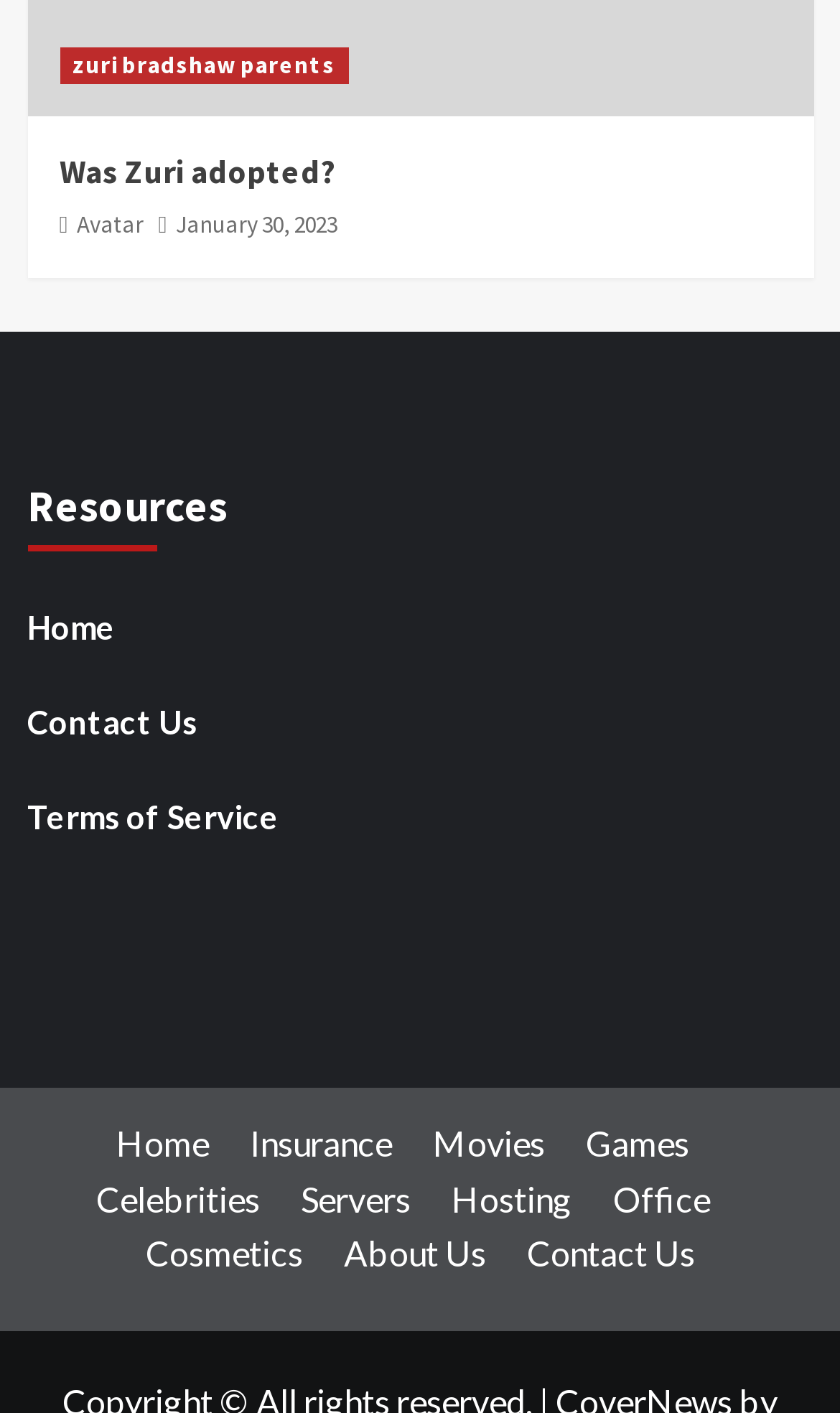What is the topic of the article?
Provide a detailed and well-explained answer to the question.

The topic of the article can be determined by looking at the link with the text 'zuri bradshaw parents' at the top of the page, which suggests that the article is about Zuri Bradshaw and her parents.